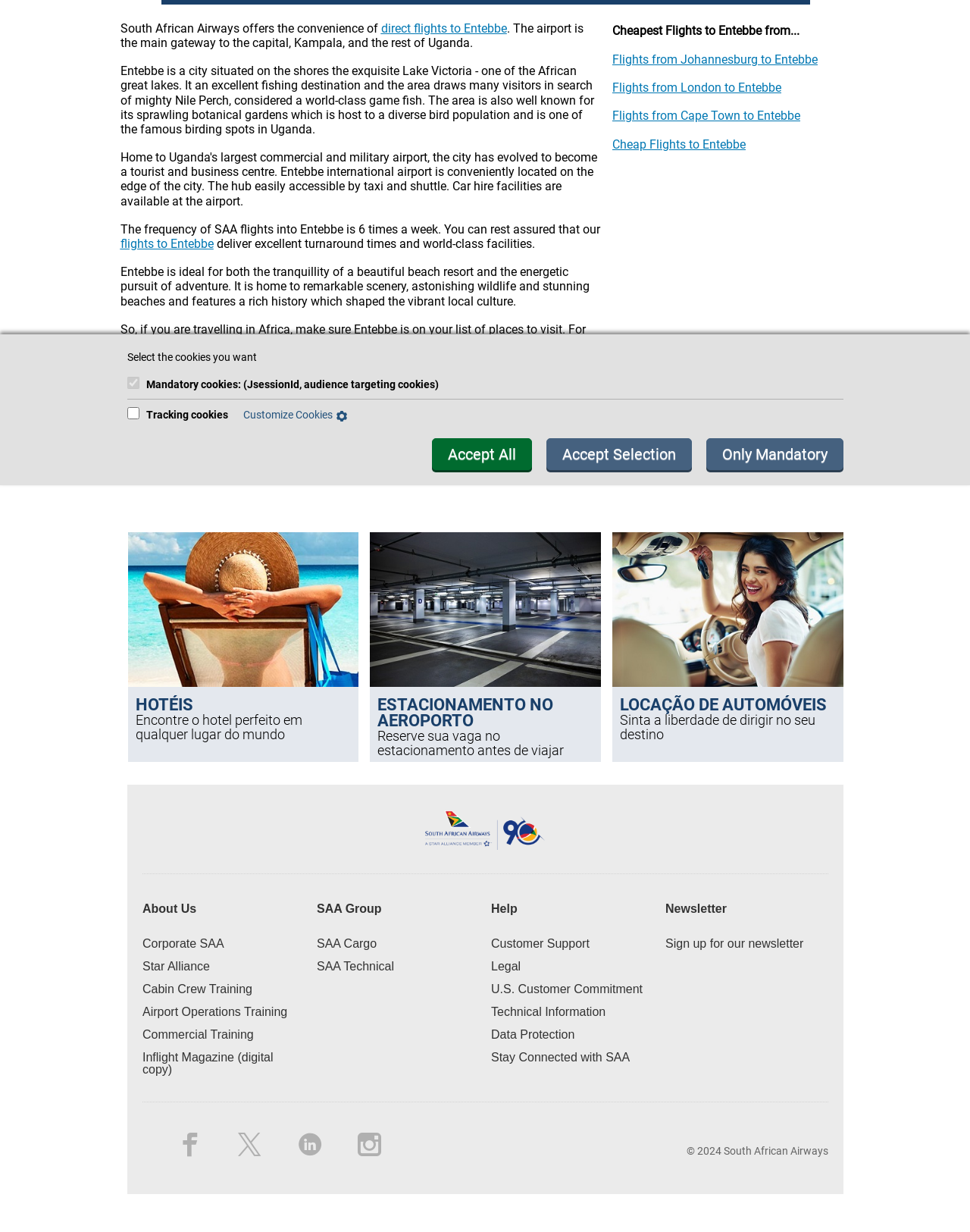Bounding box coordinates must be specified in the format (top-left x, top-left y, bottom-right x, bottom-right y). All values should be floating point numbers between 0 and 1. What are the bounding box coordinates of the UI element described as: Flights from London to Entebbe

[0.631, 0.065, 0.805, 0.077]